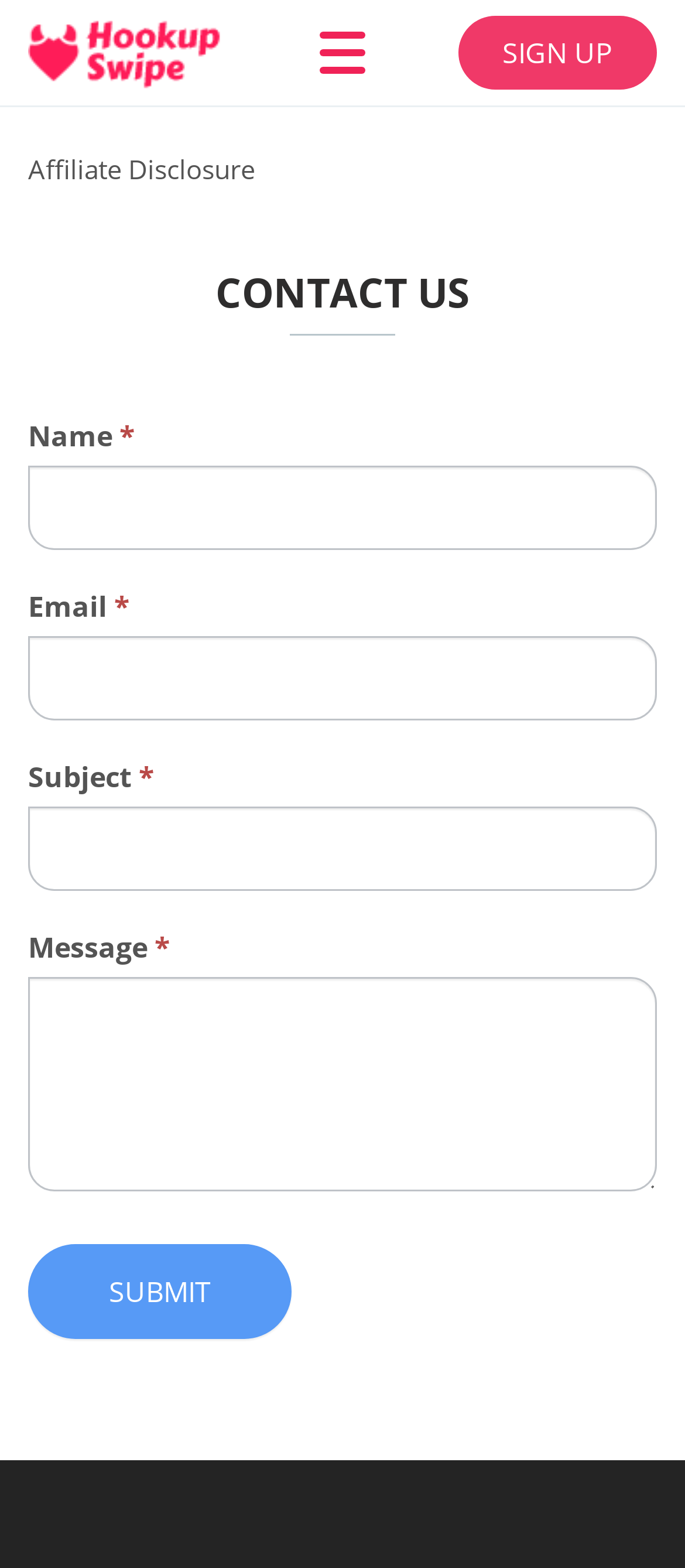Give a detailed explanation of the elements present on the webpage.

The webpage is a contact us page for hookupswipe.com. At the top left, there is a link to the "Home" page, accompanied by an image of the website's logo. To the right of the logo, there is a "Menu" button. On the top right, there is a "SIGN UP" link. Below the top navigation, there is a static text "Affiliate Disclosure".

The main content of the page is headed by a large "CONTACT US" title. Below the title, there is a form with several fields to fill in. The form is divided into sections, each with a label and a corresponding text box. The fields include "Name", "Email", "Subject", and "Message", all of which are required. Each field has a label to the left and a text box to the right, with an asterisk symbol indicating that the field is required. At the bottom of the form, there is a "SUBMIT" button.